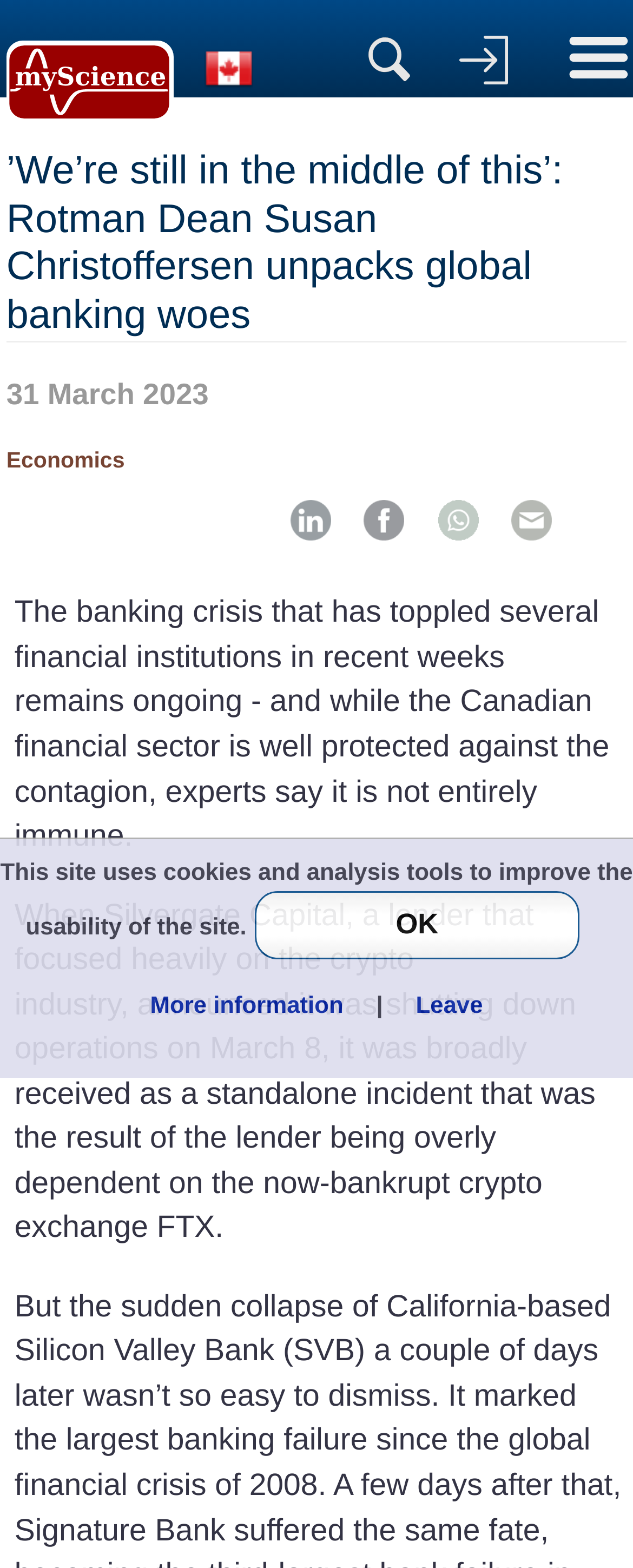Specify the bounding box coordinates of the region I need to click to perform the following instruction: "go to myScience website". The coordinates must be four float numbers in the range of 0 to 1, i.e., [left, top, right, bottom].

[0.014, 0.052, 0.27, 0.085]